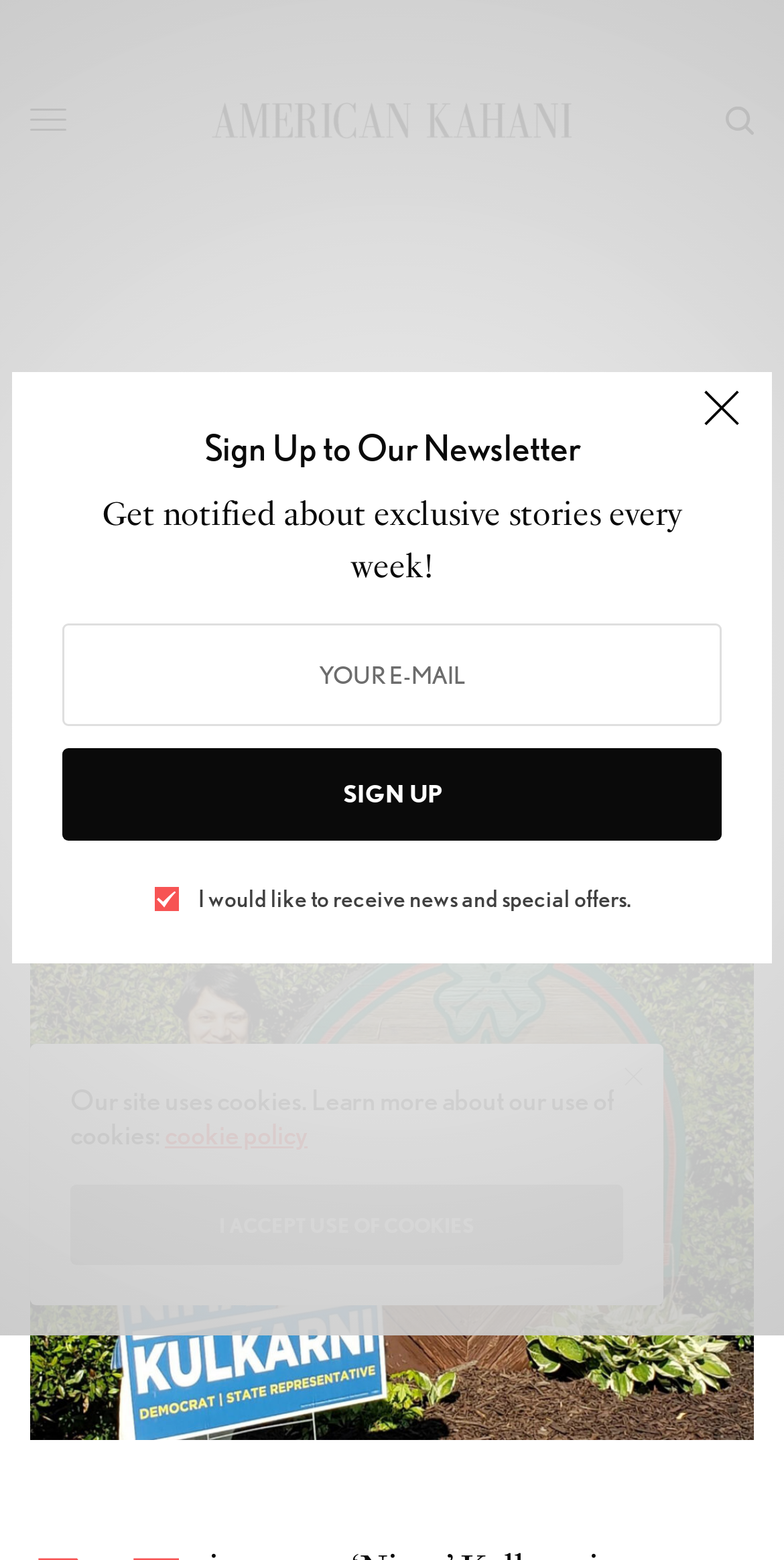Given the element description: "COMMUNITY", predict the bounding box coordinates of this UI element. The coordinates must be four float numbers between 0 and 1, given as [left, top, right, bottom].

[0.038, 0.242, 0.226, 0.257]